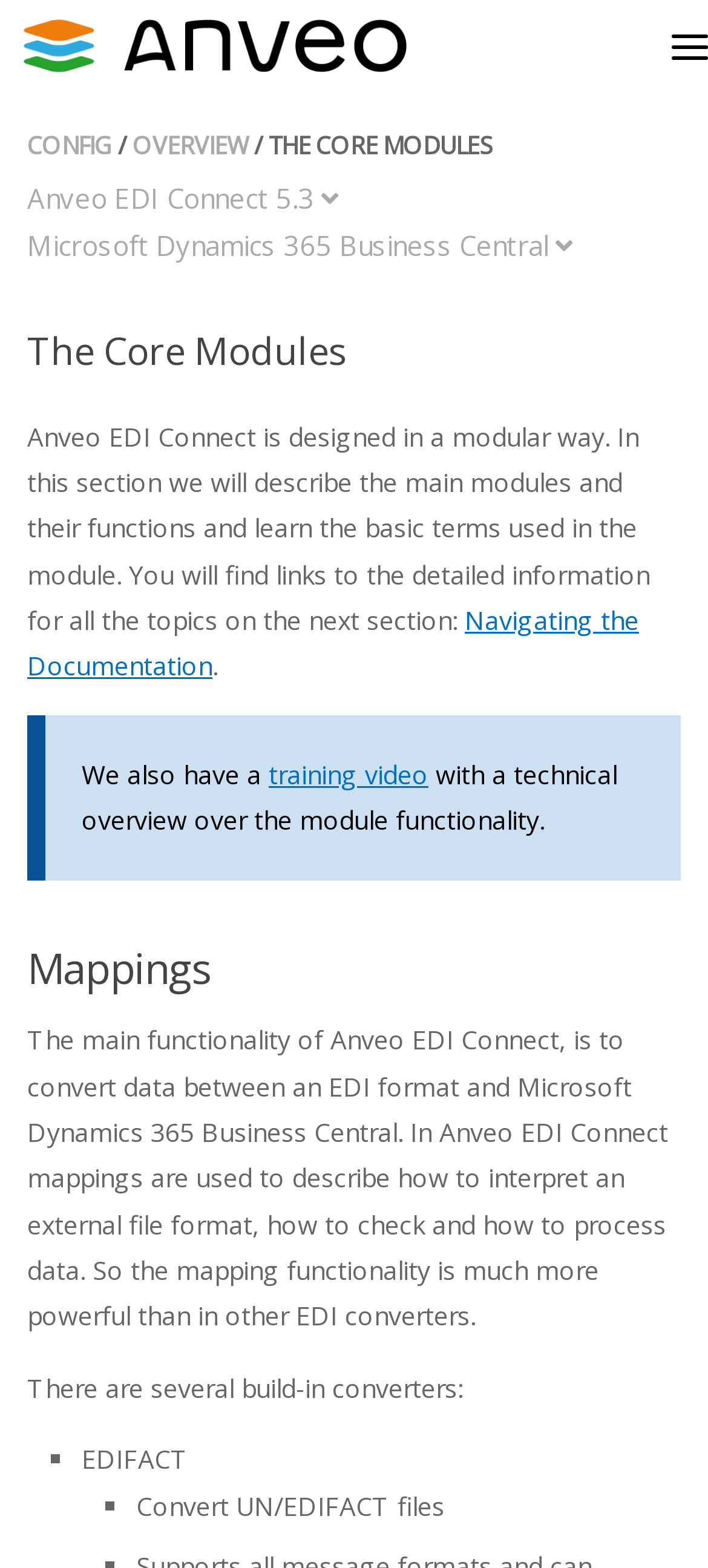Describe in detail what you see on the webpage.

The webpage is a knowledge base article about the core modules of Anveo EDI Connect. At the top, there is a link to skip to the content and a link to the Anveo Knowledge Base, accompanied by an image with the same name. Below these elements, there are navigation links to CONFIG and OVERVIEW, separated by a static text slash.

The main content of the page is divided into sections. The first section has a heading "The Core Modules" and a brief introduction to Anveo EDI Connect, explaining that it is designed in a modular way and describing the main modules and their functions. This section also includes a link to "Navigating the Documentation" and a mention of a training video.

The next section has a heading "Mappings" and explains the main functionality of Anveo EDI Connect, which is to convert data between an EDI format and Microsoft Dynamics 365 Business Central. This section describes how mappings are used to interpret external file formats, check, and process data. It also mentions that there are several built-in converters, including EDIFACT, and provides a brief description of each.

Throughout the page, there are several static text elements that provide additional information and explanations. The overall structure of the page is organized, with clear headings and concise text, making it easy to navigate and understand the content.